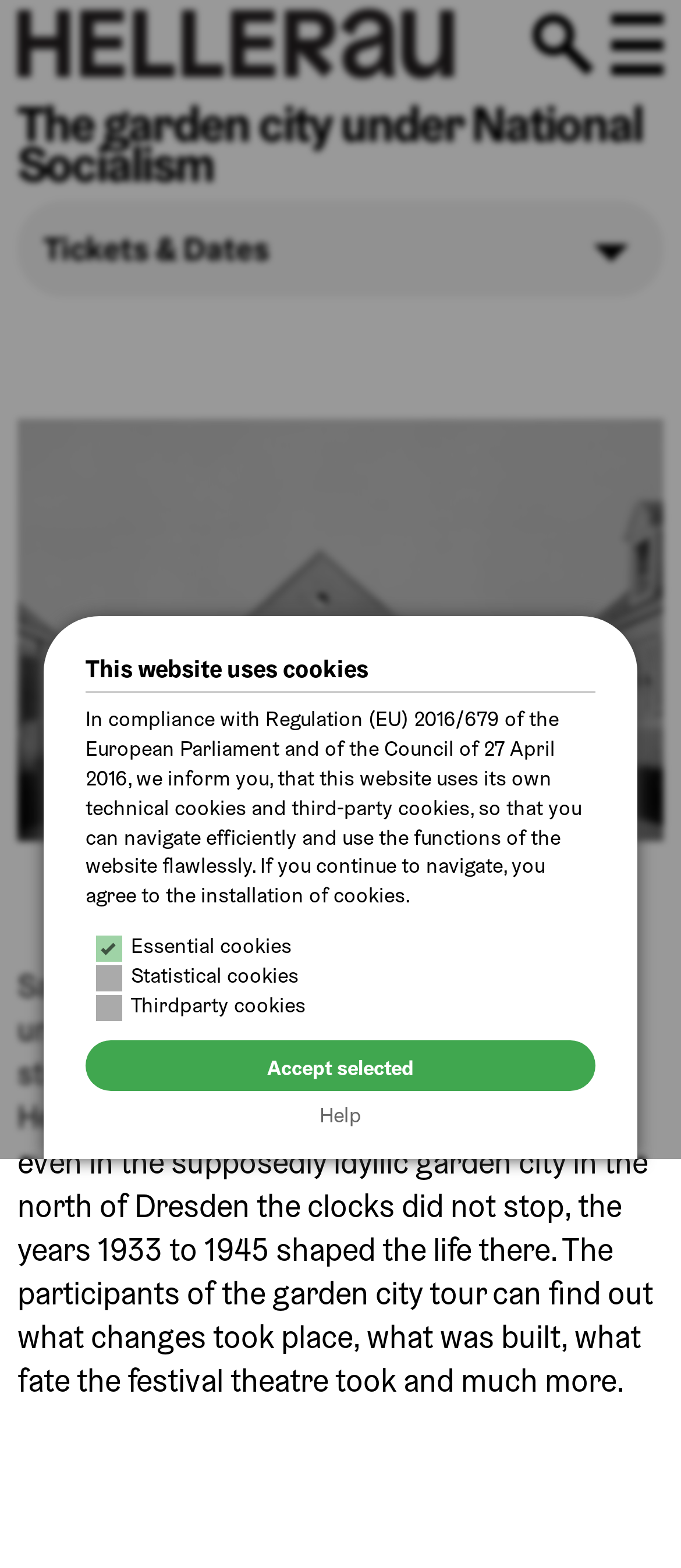What is the purpose of the image on the webpage?
Using the information presented in the image, please offer a detailed response to the question.

The purpose of the image on the webpage can be inferred by its position within the article section, which suggests that it is used to illustrate or complement the article's content.